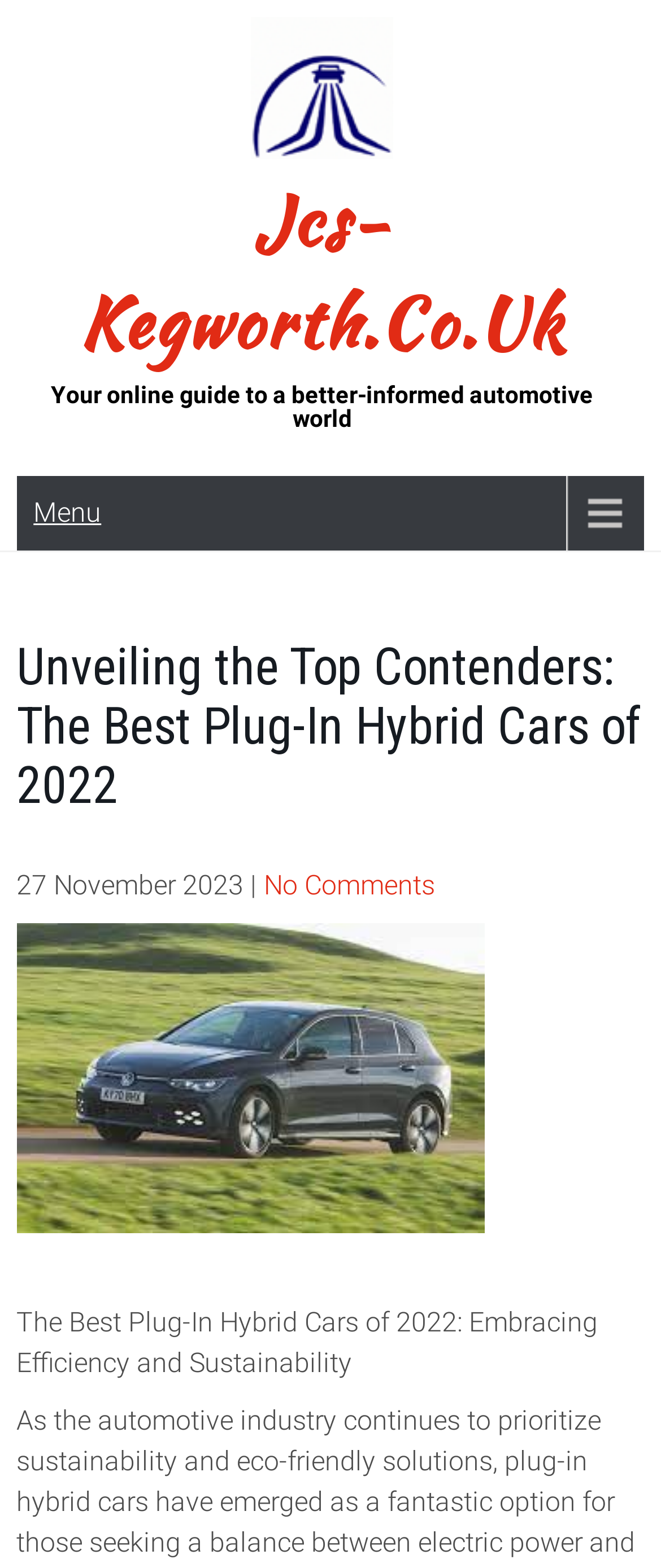What is the purpose of the website?
Please provide a single word or phrase based on the screenshot.

Guide to automotive world